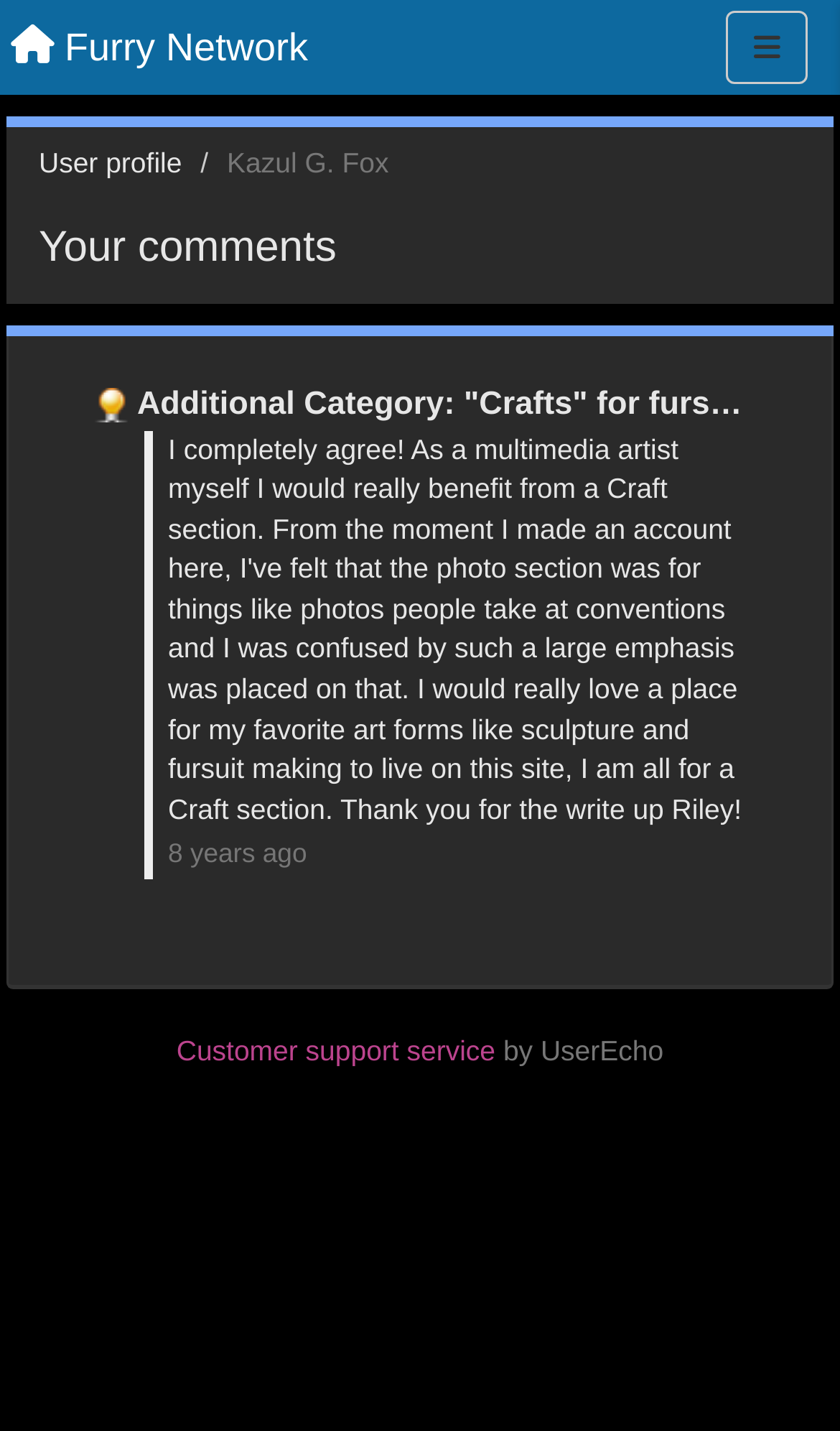What is the name of the support service?
Using the visual information, reply with a single word or short phrase.

Customer support service